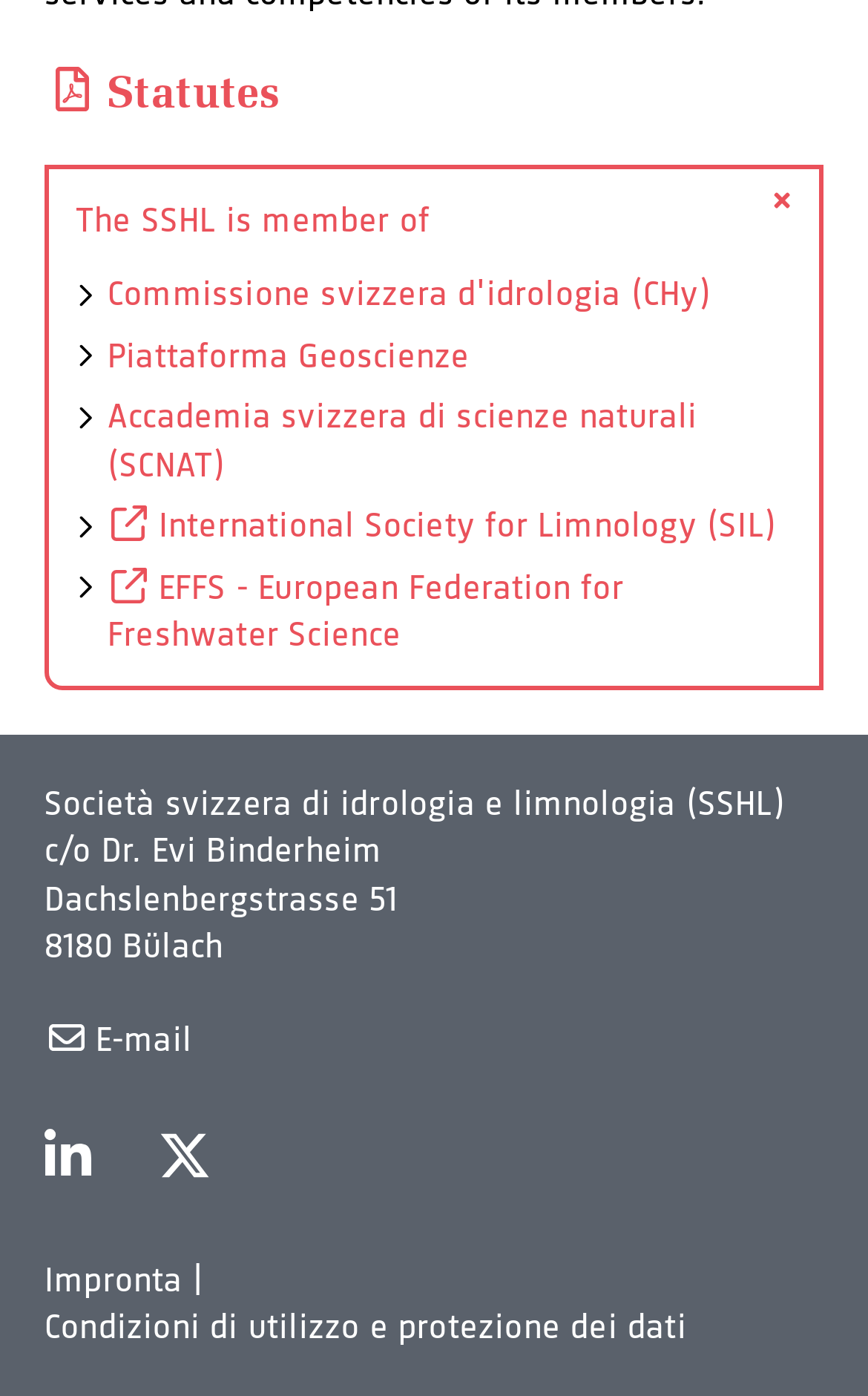Please provide a comprehensive answer to the question below using the information from the image: What is the SSHL a member of?

The answer can be found in the button element with the text 'The SSHL is member of' which is located at the top of the page, and the subsequent link elements that list the organizations.